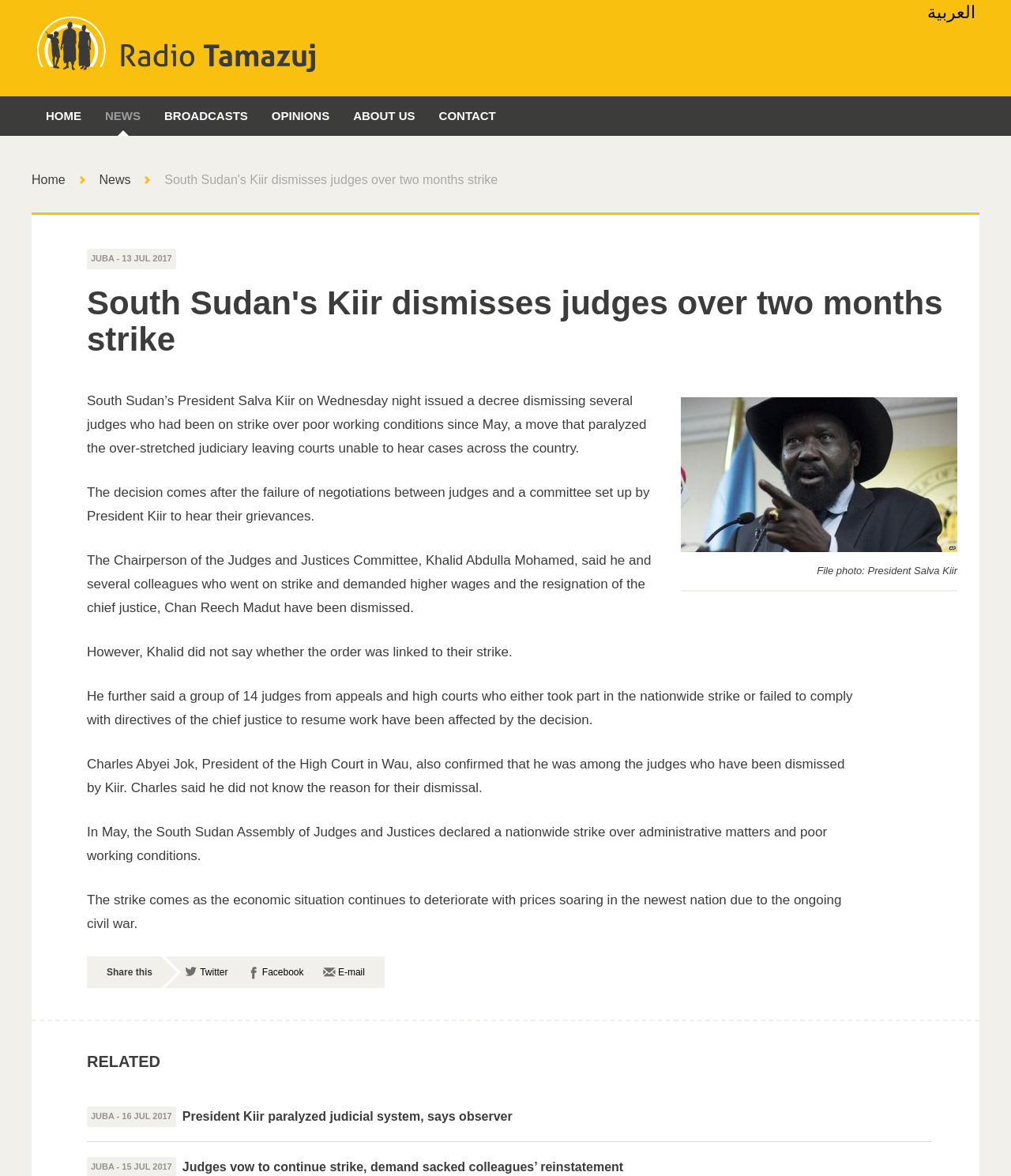Who is the president mentioned in the article?
Based on the image, give a one-word or short phrase answer.

Salva Kiir